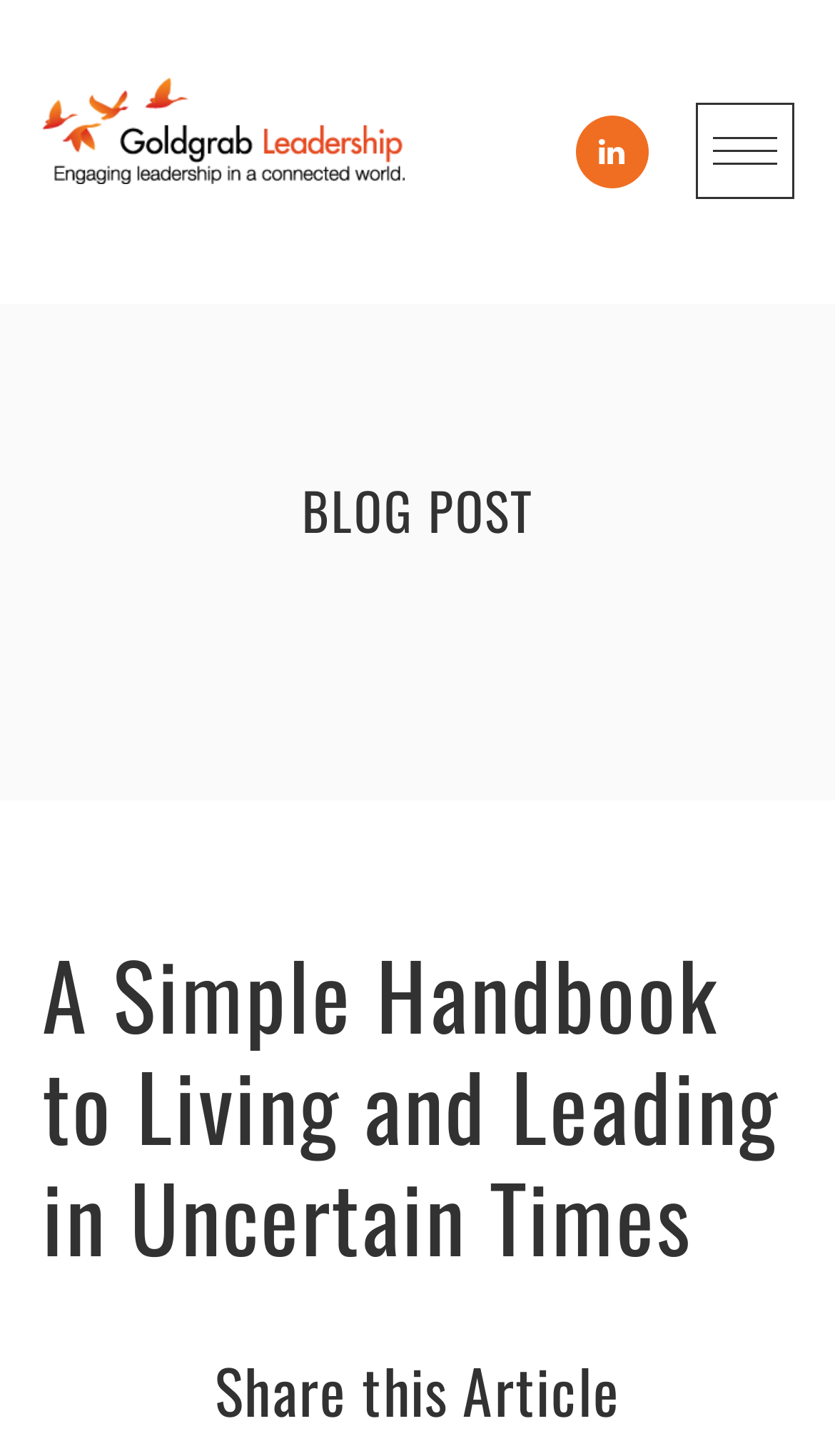Identify the primary heading of the webpage and provide its text.

A Simple Handbook to Living and Leading in Uncertain Times